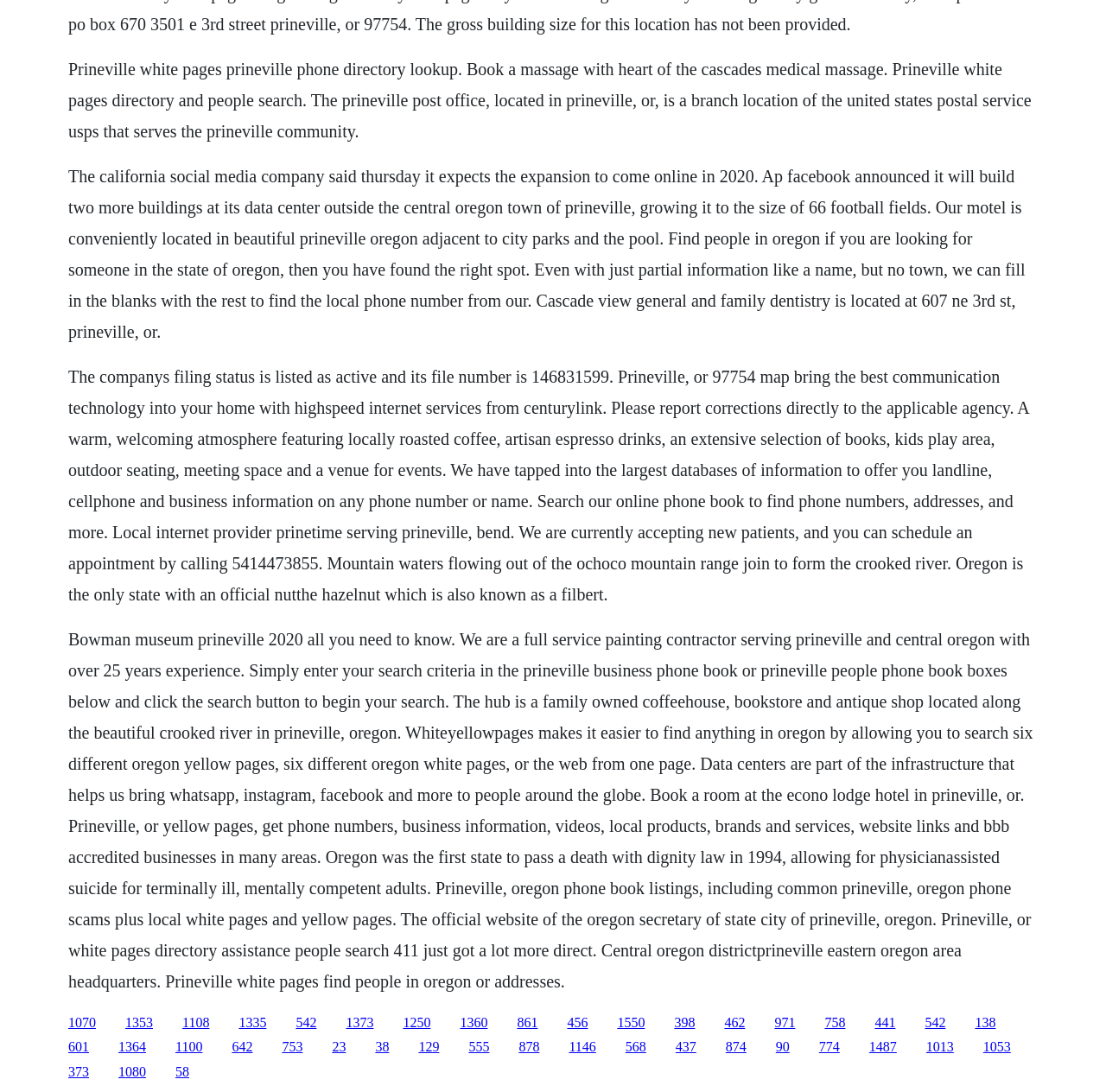Please give the bounding box coordinates of the area that should be clicked to fulfill the following instruction: "Click the link to book a room at the Econo Lodge hotel". The coordinates should be in the format of four float numbers from 0 to 1, i.e., [left, top, right, bottom].

[0.61, 0.929, 0.628, 0.943]